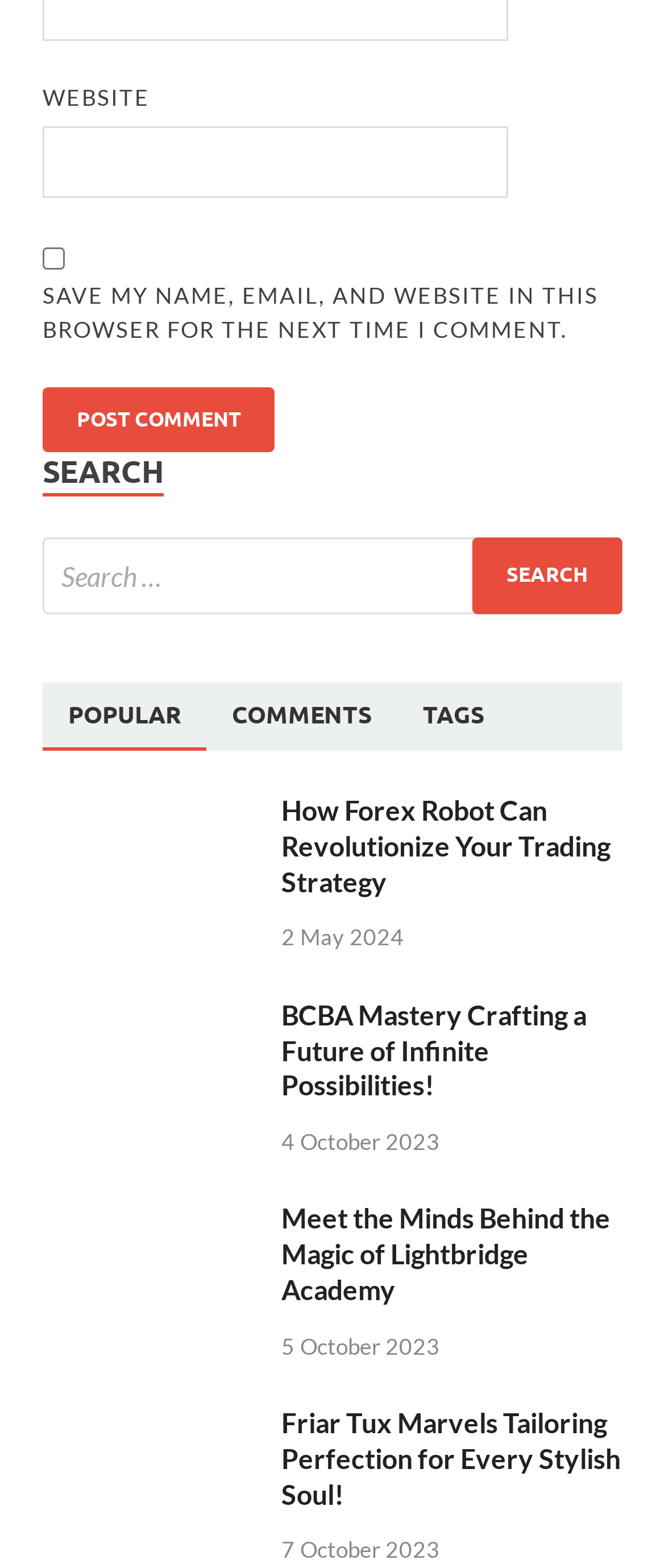What is the date of the article with the heading 'Meet the Minds Behind the Magic of Lightbridge Academy'?
Answer the question with a thorough and detailed explanation.

The time element associated with the article heading 'Meet the Minds Behind the Magic of Lightbridge Academy' has the text '5 October 2023', indicating the date of the article.